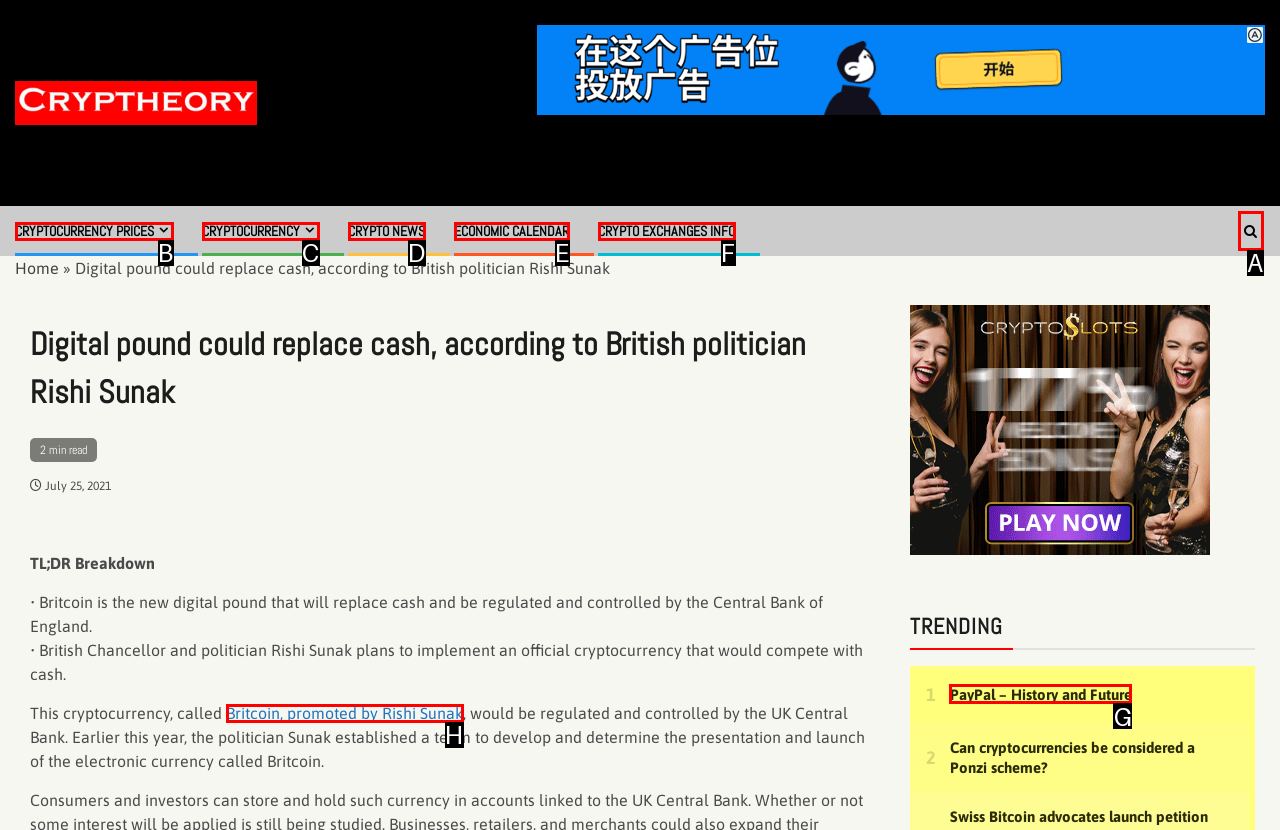For the task: Read about PayPal's history and future, tell me the letter of the option you should click. Answer with the letter alone.

G